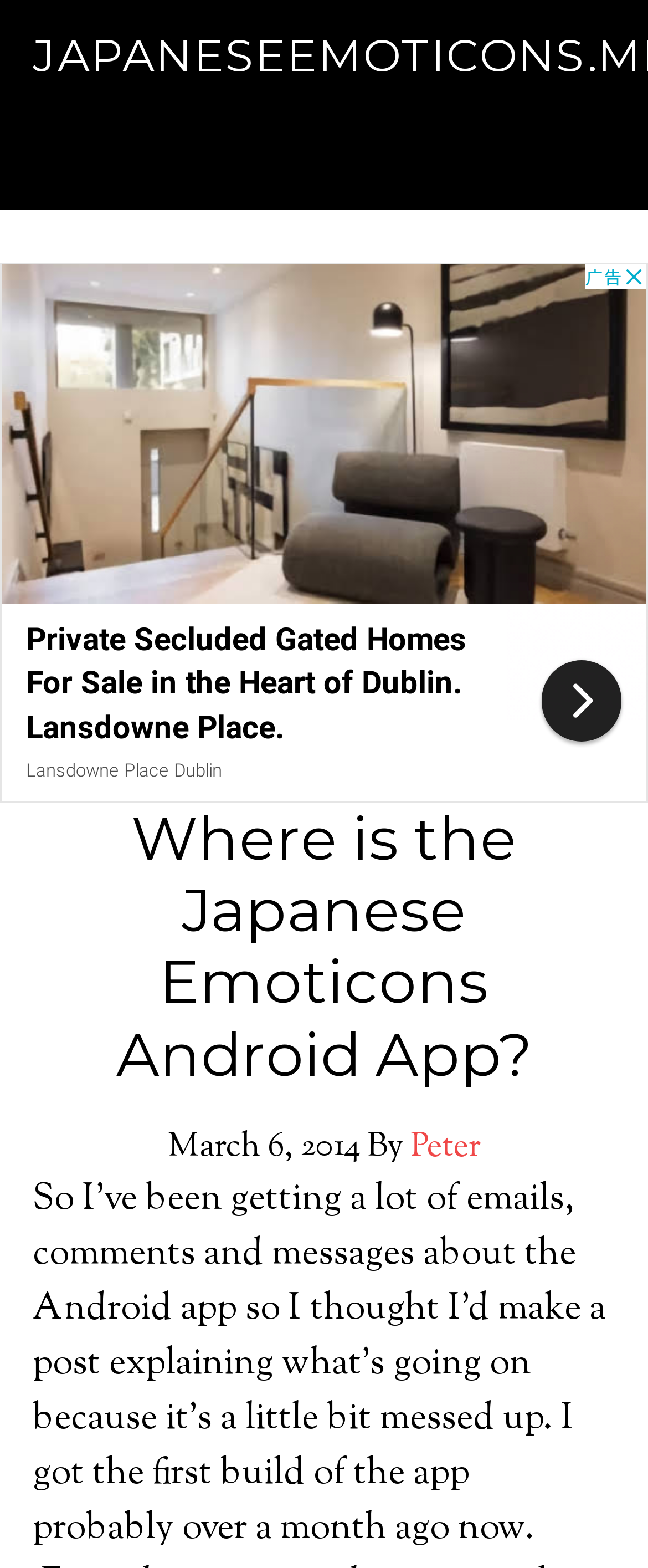Calculate the bounding box coordinates of the UI element given the description: "Peter".

[0.633, 0.717, 0.741, 0.747]